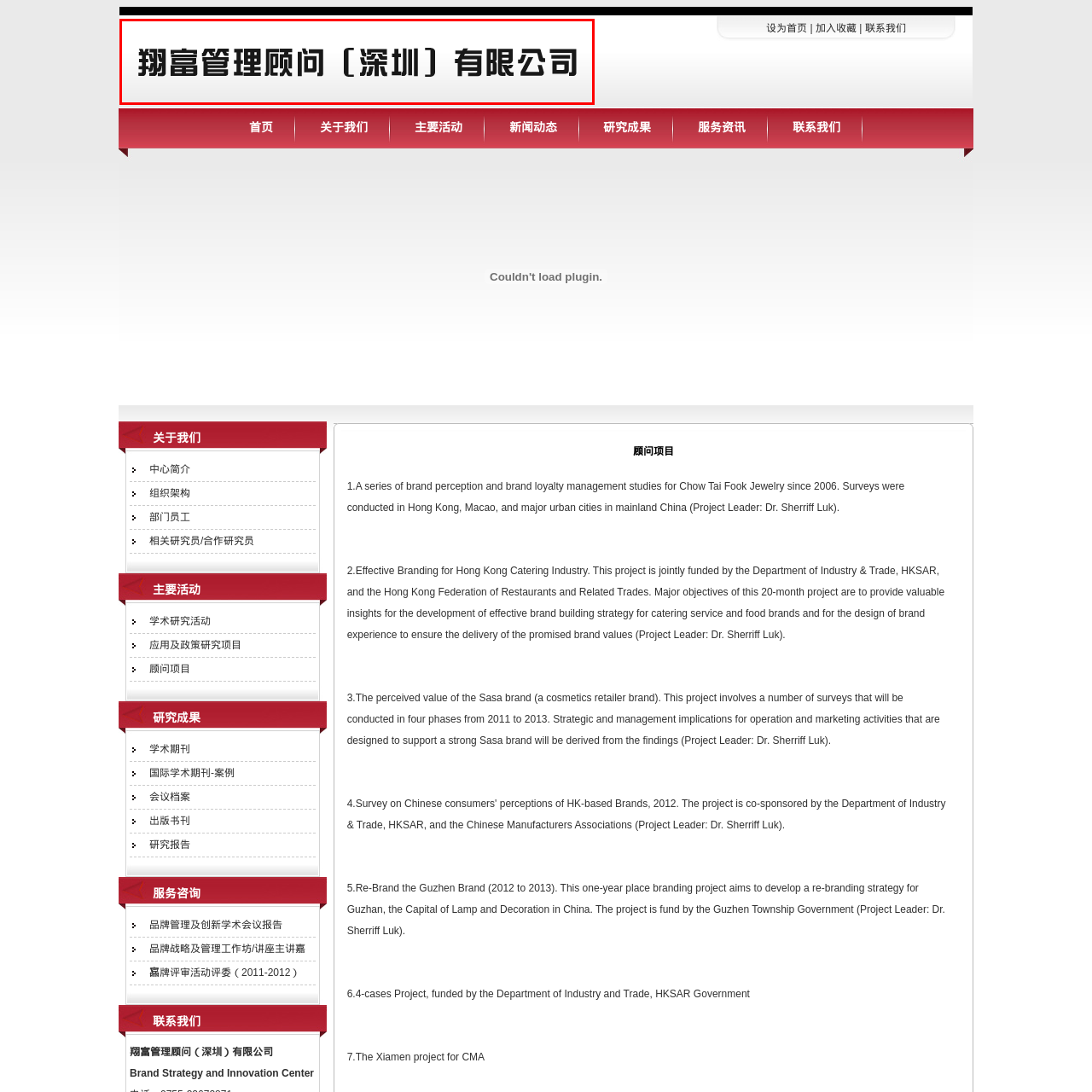Where is the company based?  
Carefully review the image highlighted by the red outline and respond with a comprehensive answer based on the image's content.

The company name includes '(Shenzhen) Limited', which suggests that the company is based in Shenzhen, China, and provides management consulting services in this region.